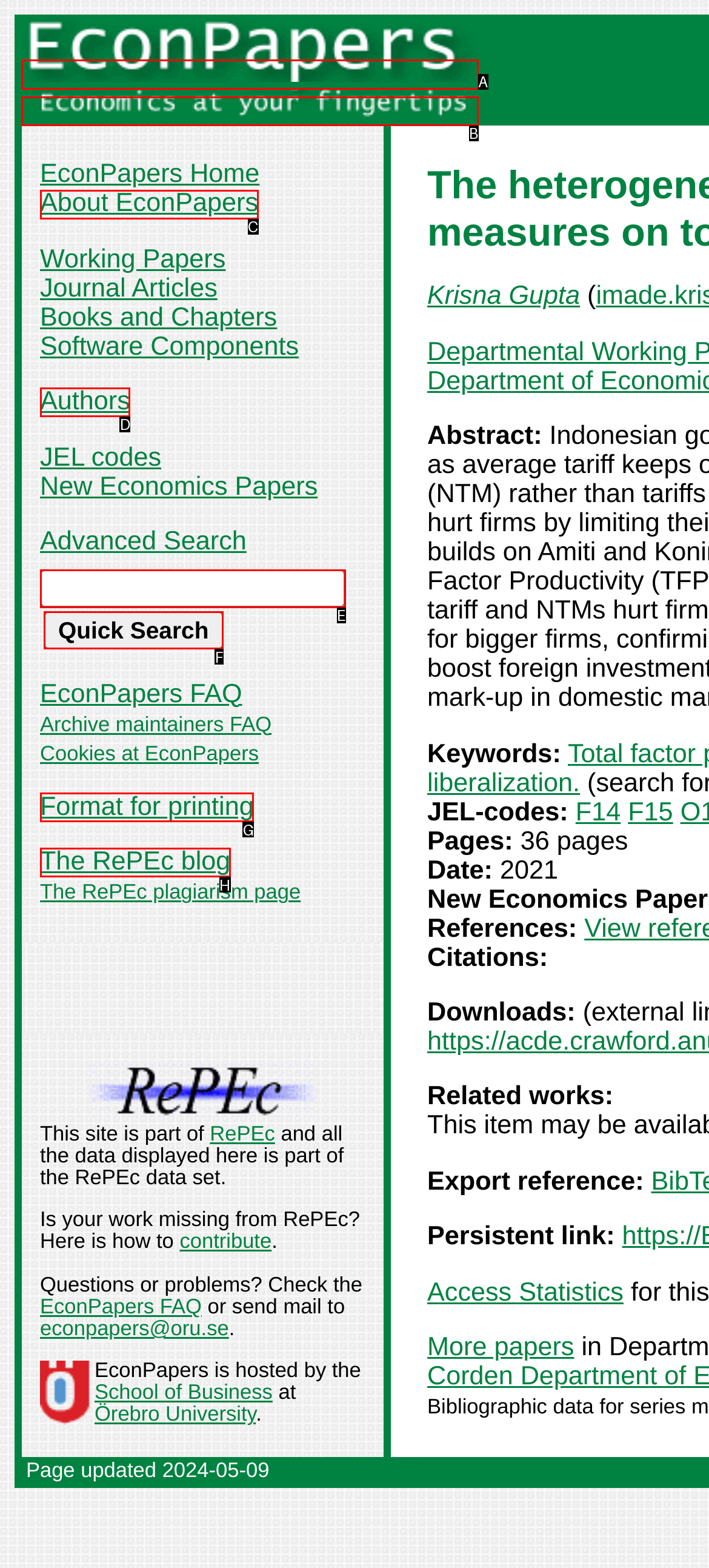Tell me which one HTML element I should click to complete the following instruction: Search for papers using the 'Quick Search' button
Answer with the option's letter from the given choices directly.

F